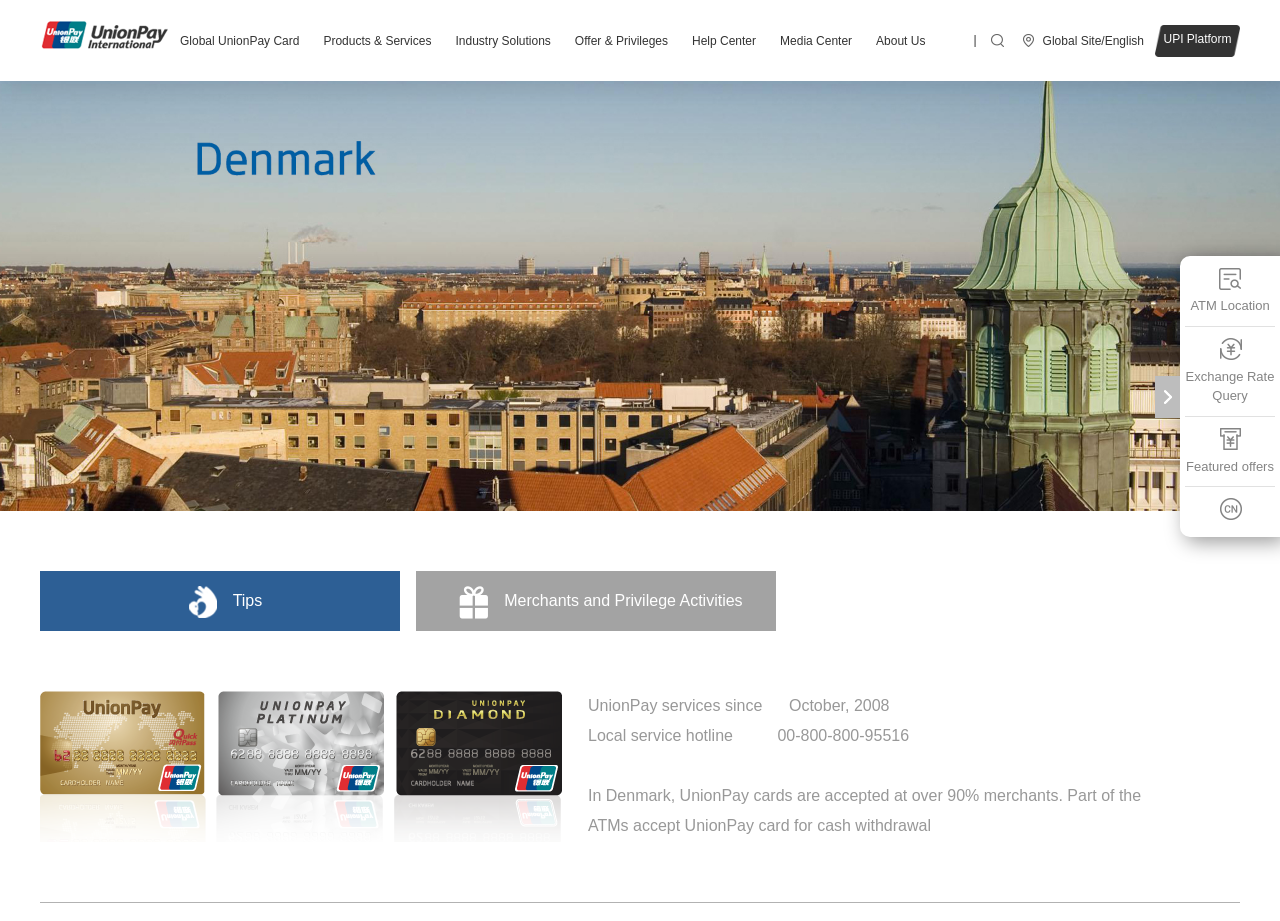Identify the bounding box coordinates for the element you need to click to achieve the following task: "Search for something else". The coordinates must be four float values ranging from 0 to 1, formatted as [left, top, right, bottom].

None